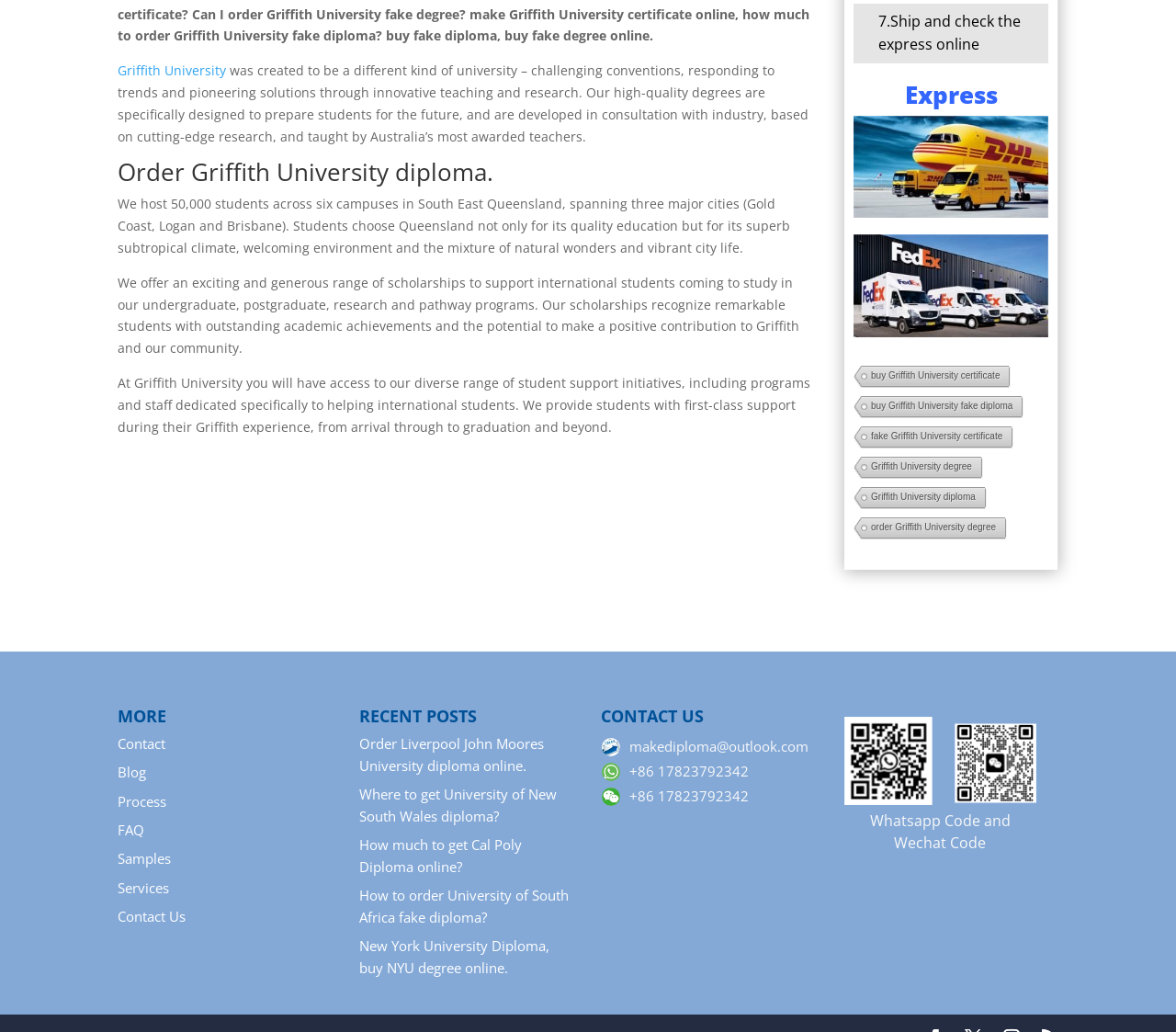Can you specify the bounding box coordinates for the region that should be clicked to fulfill this instruction: "Click on 'Order Griffith University diploma'".

[0.1, 0.155, 0.694, 0.187]